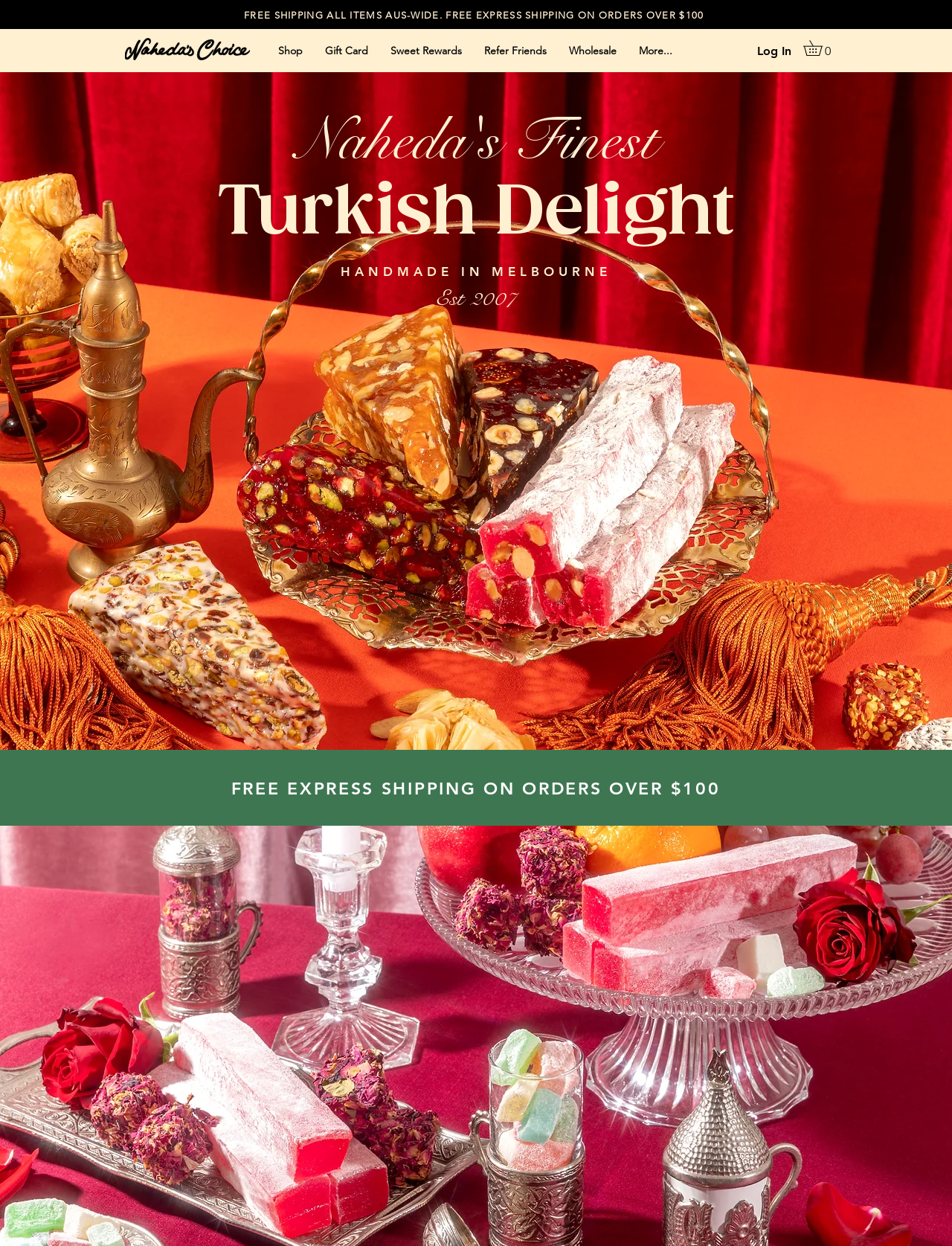Please identify the bounding box coordinates of the region to click in order to complete the task: "Click the 'Cart with 0 items' button". The coordinates must be four float numbers between 0 and 1, specified as [left, top, right, bottom].

[0.844, 0.032, 0.88, 0.045]